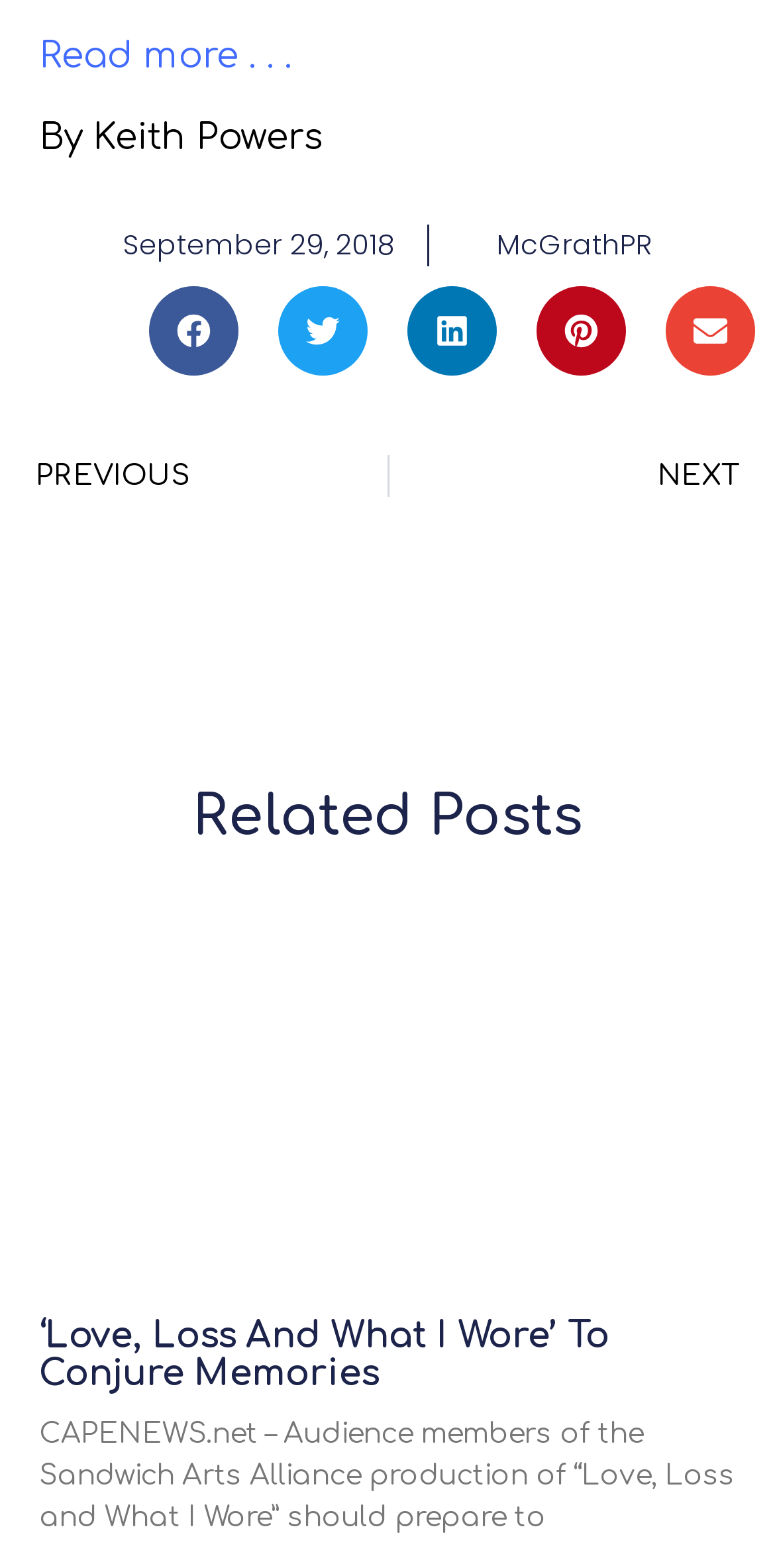Determine the bounding box coordinates of the clickable element to achieve the following action: 'View next article'. Provide the coordinates as four float values between 0 and 1, formatted as [left, top, right, bottom].

[0.501, 0.29, 0.974, 0.317]